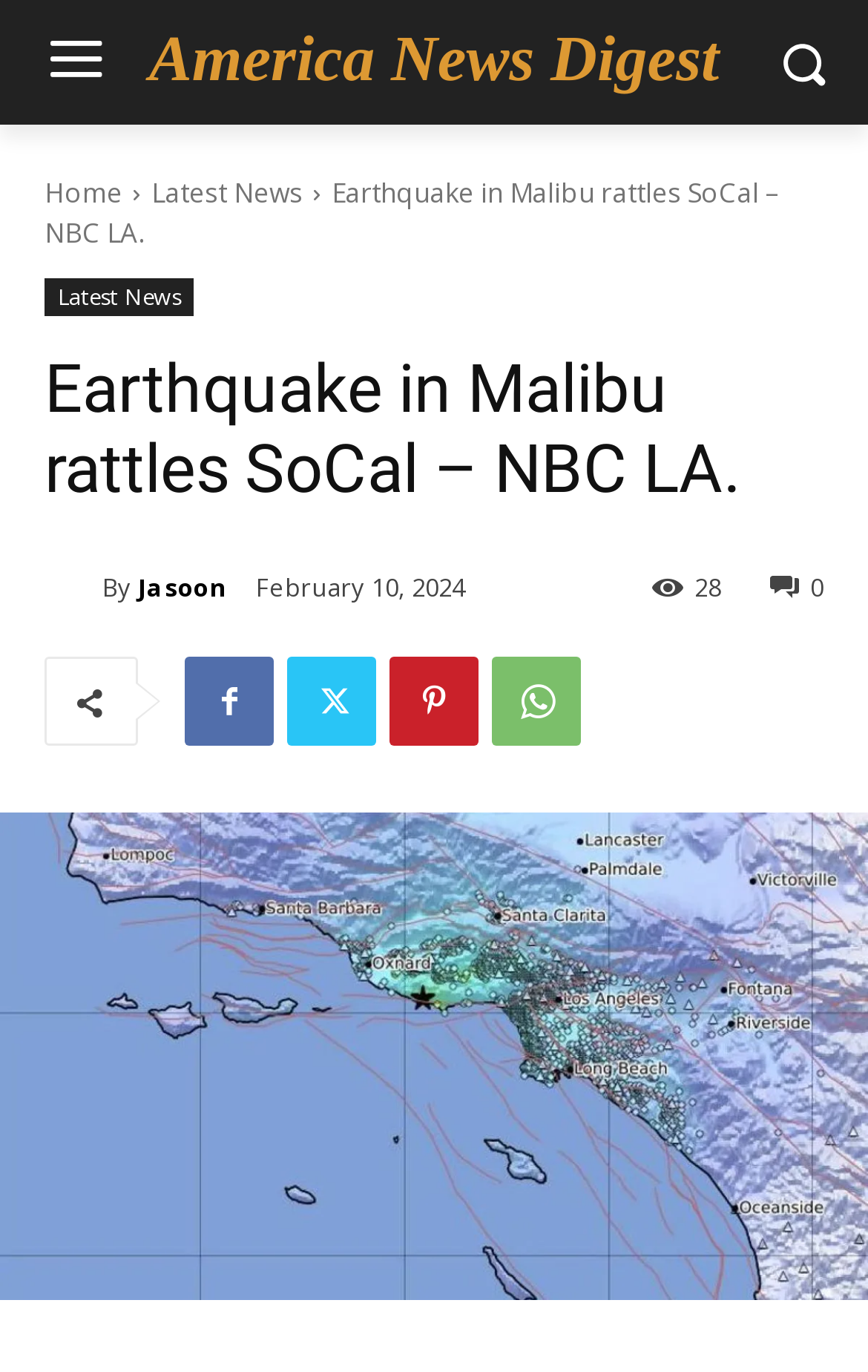Please pinpoint the bounding box coordinates for the region I should click to adhere to this instruction: "view Latest News".

[0.174, 0.127, 0.349, 0.154]